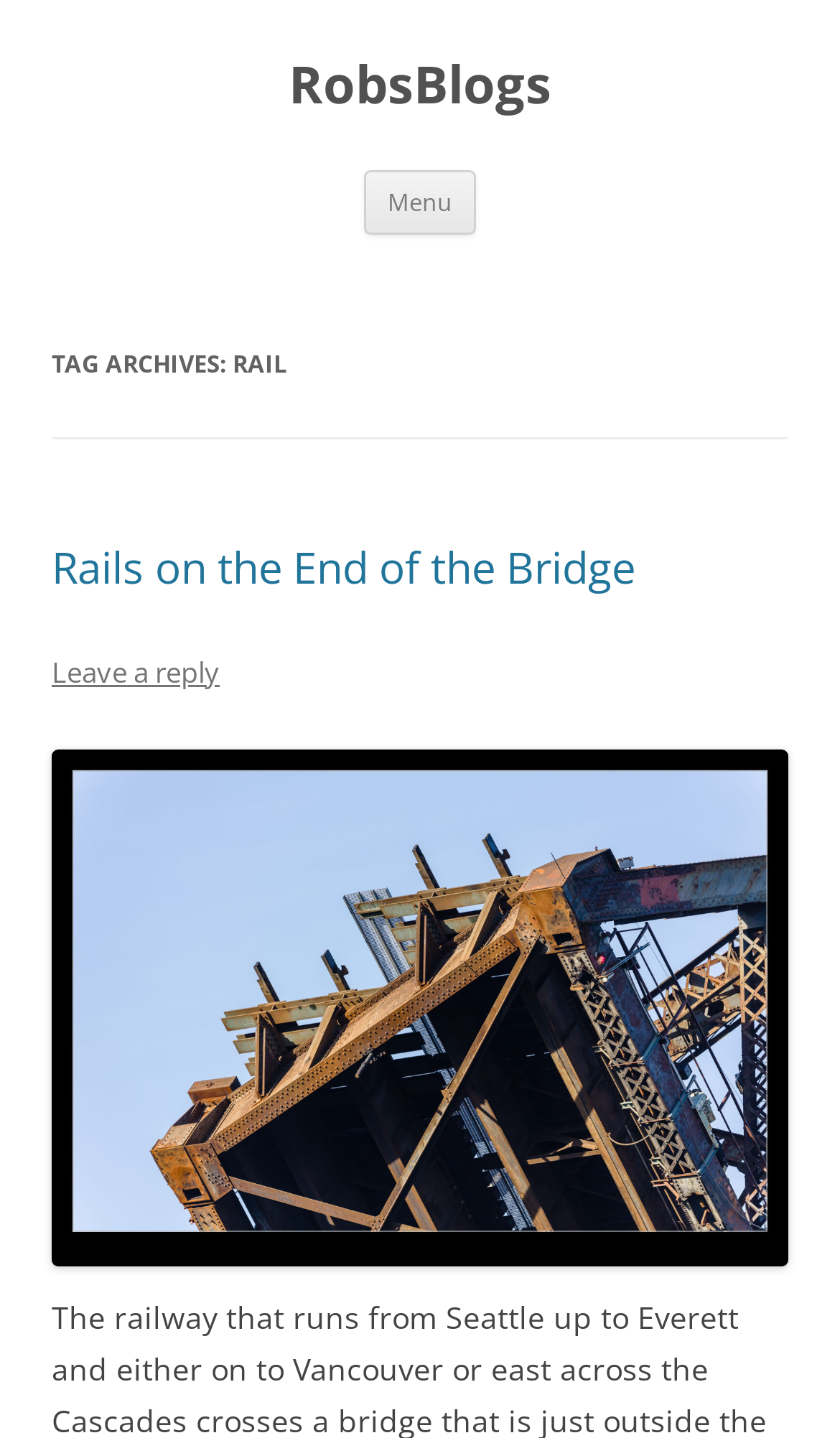Identify the bounding box for the given UI element using the description provided. Coordinates should be in the format (top-left x, top-left y, bottom-right x, bottom-right y) and must be between 0 and 1. Here is the description: Menu

[0.433, 0.118, 0.567, 0.163]